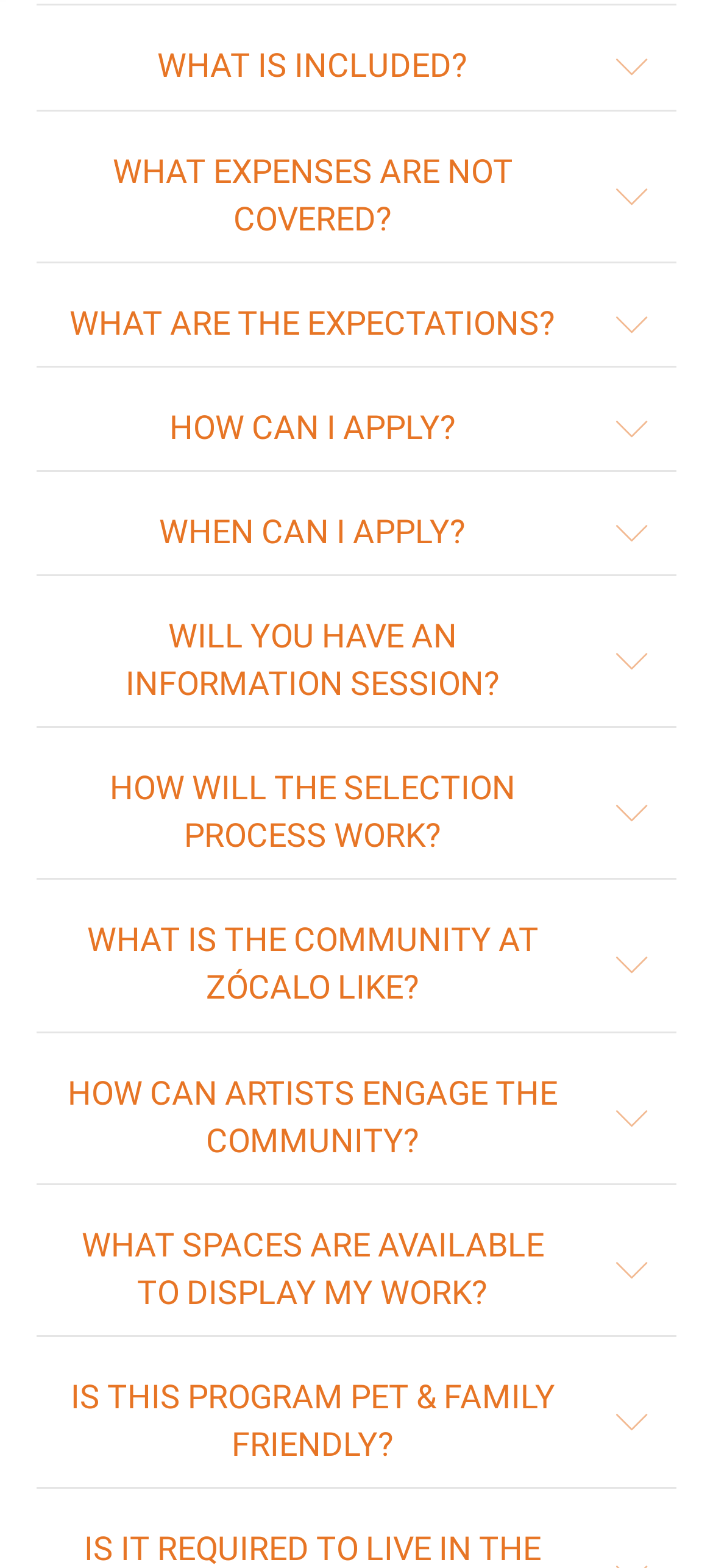Identify the bounding box coordinates of the HTML element based on this description: "WHAT IS INCLUDED?".

[0.09, 0.027, 0.787, 0.058]